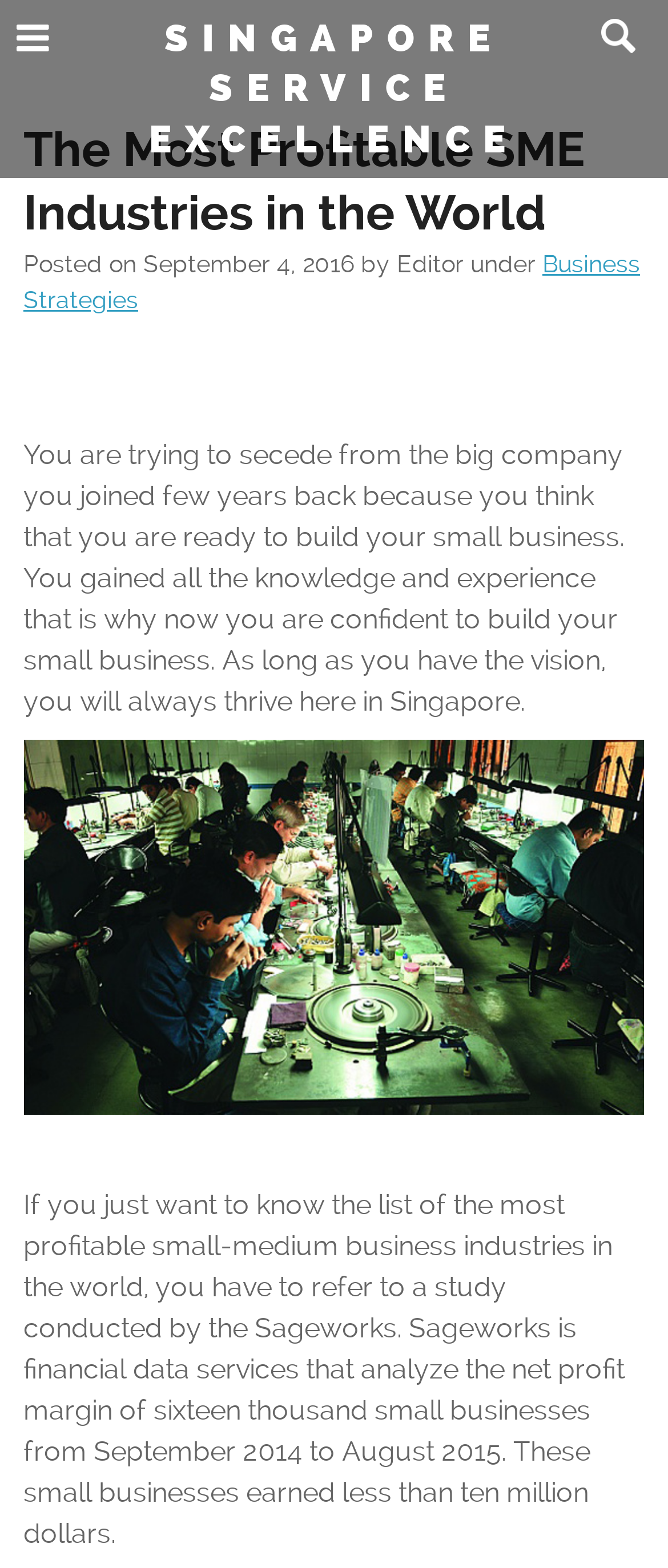Generate the main heading text from the webpage.

The Most Profitable SME Industries in the World